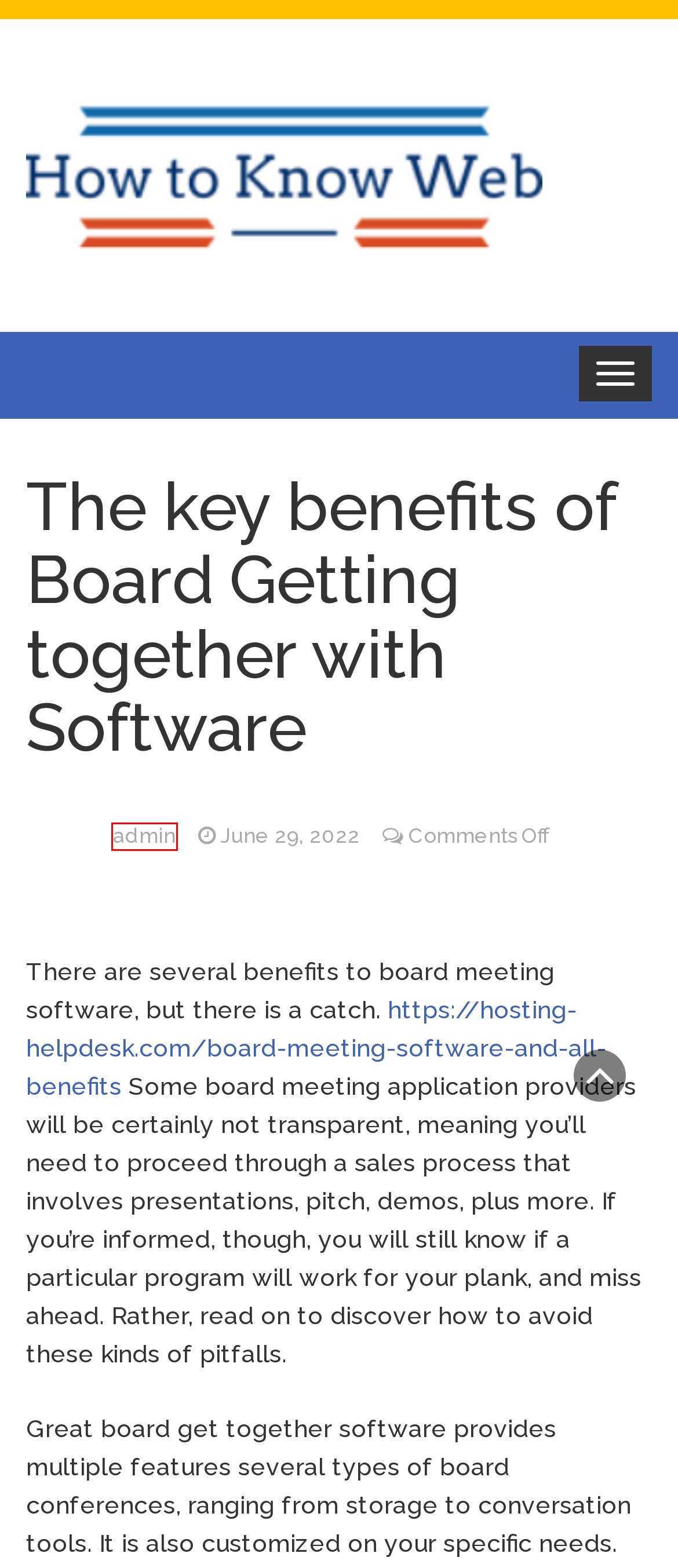Examine the screenshot of a webpage with a red bounding box around a UI element. Your task is to identify the webpage description that best corresponds to the new webpage after clicking the specified element. The given options are:
A. Entertainment - How to Know Web
B. admin - How to Know Web
C. Packers and Movers - How to Know Web
D. How to Know Web - All about Learning new Things
E. Empowering Social Good through Strategic Thinking - How to Know Web
F. Tour & Travel - How to Know Web
G. Marketing - How to Know Web
H. June 29, 2022 - How to Know Web

B